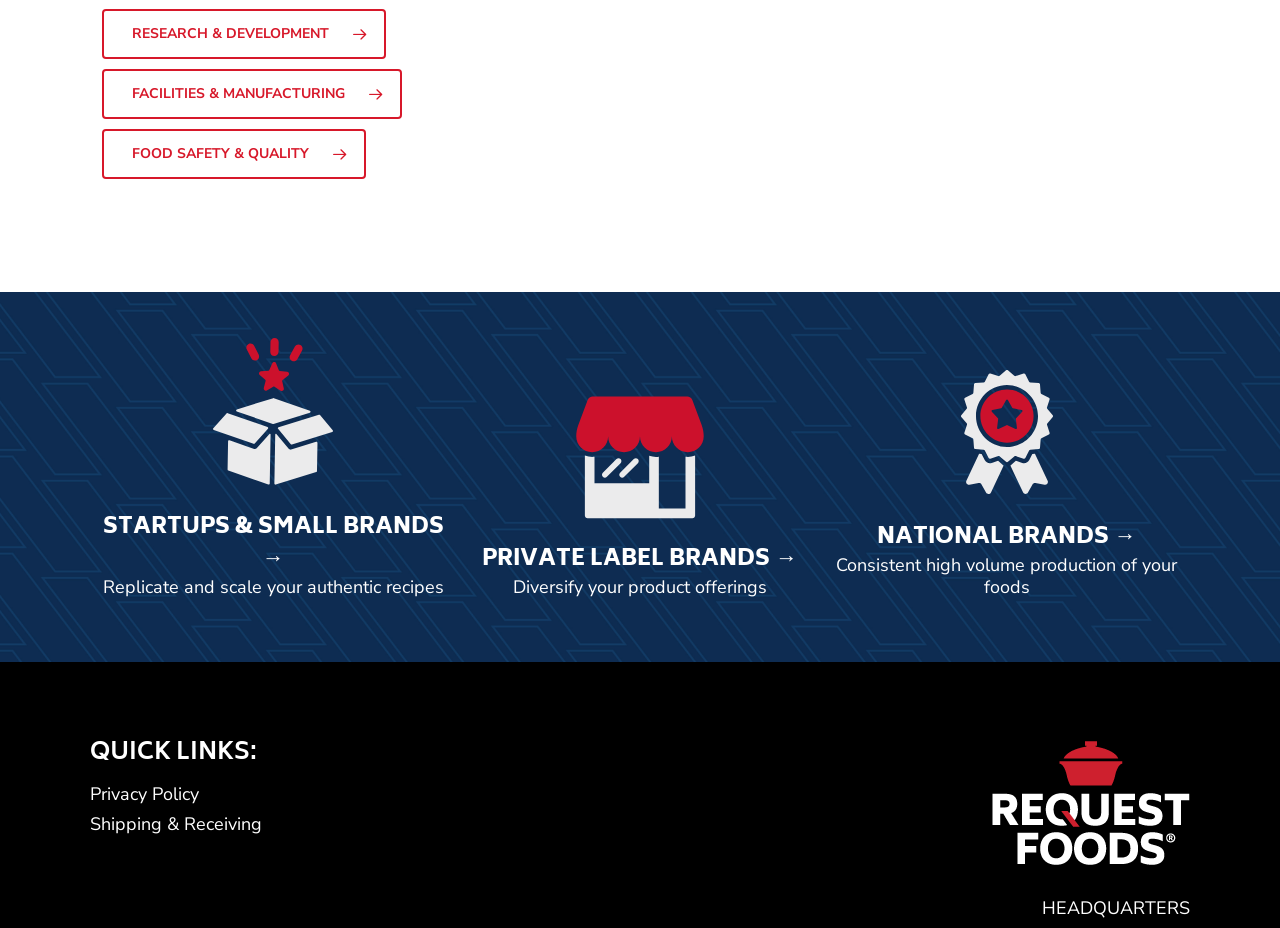Please identify the bounding box coordinates of the element's region that should be clicked to execute the following instruction: "Go to 'Privacy Policy'". The bounding box coordinates must be four float numbers between 0 and 1, i.e., [left, top, right, bottom].

[0.07, 0.842, 0.155, 0.868]